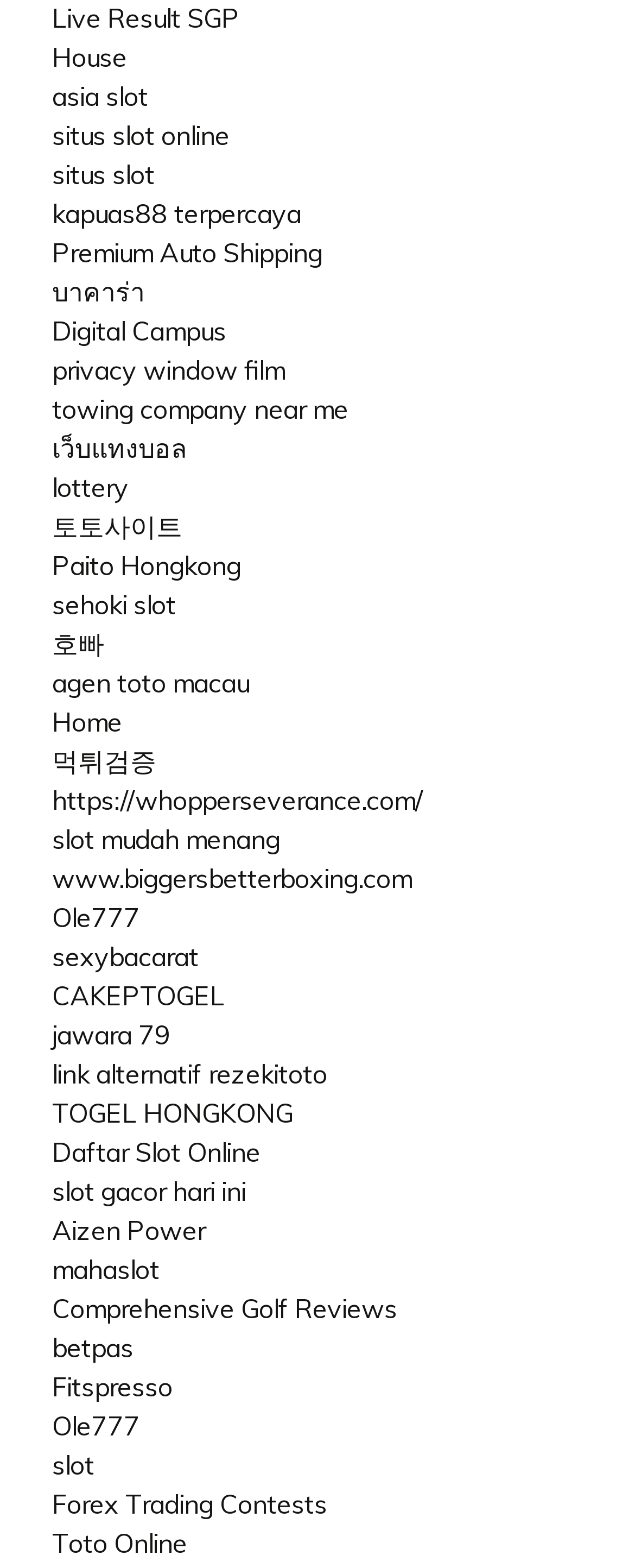What is the last link on the webpage?
Use the image to answer the question with a single word or phrase.

Toto Online